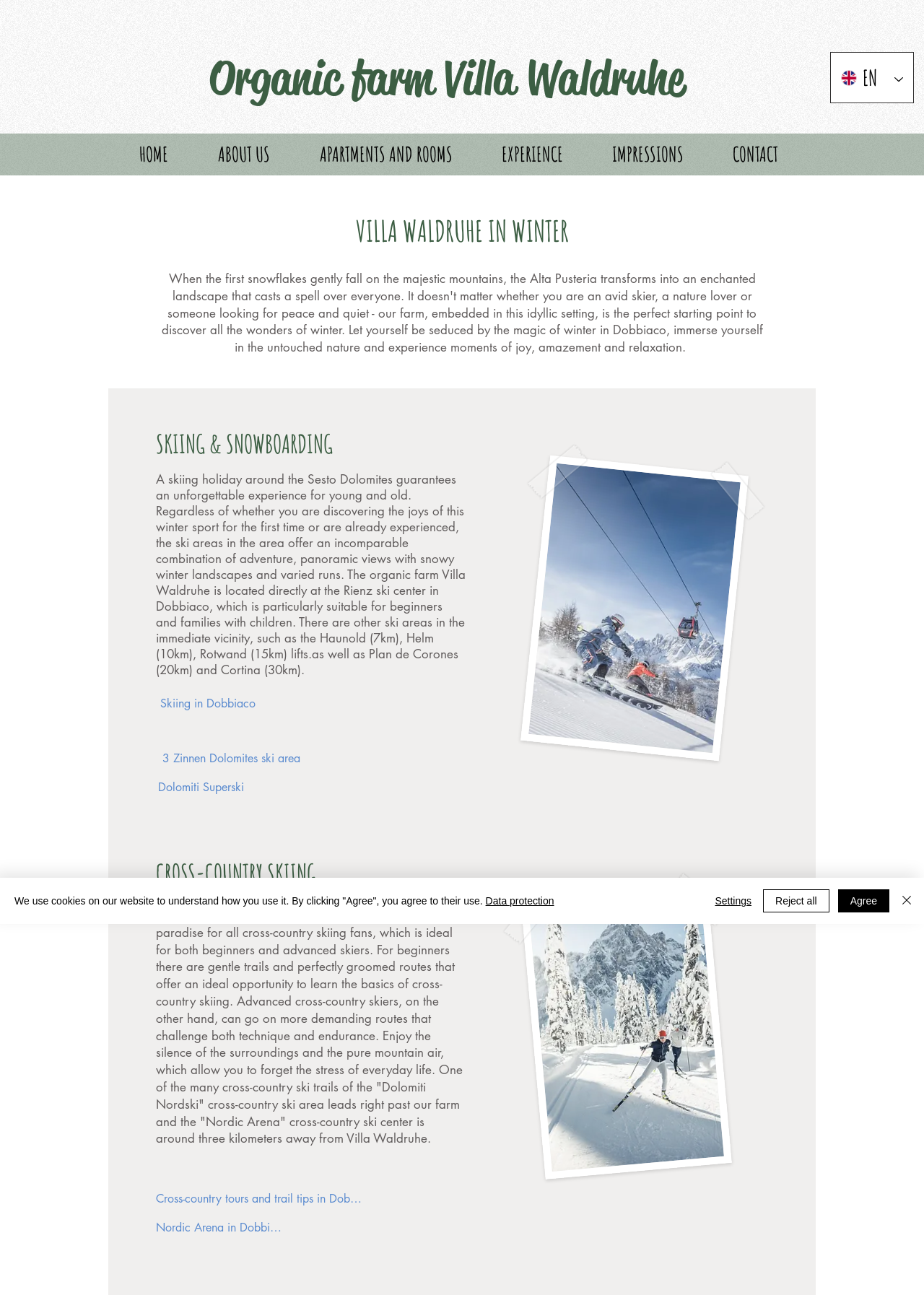Can you extract the primary headline text from the webpage?

 © 2023 by Villa Waldruhe. All rights reserved.